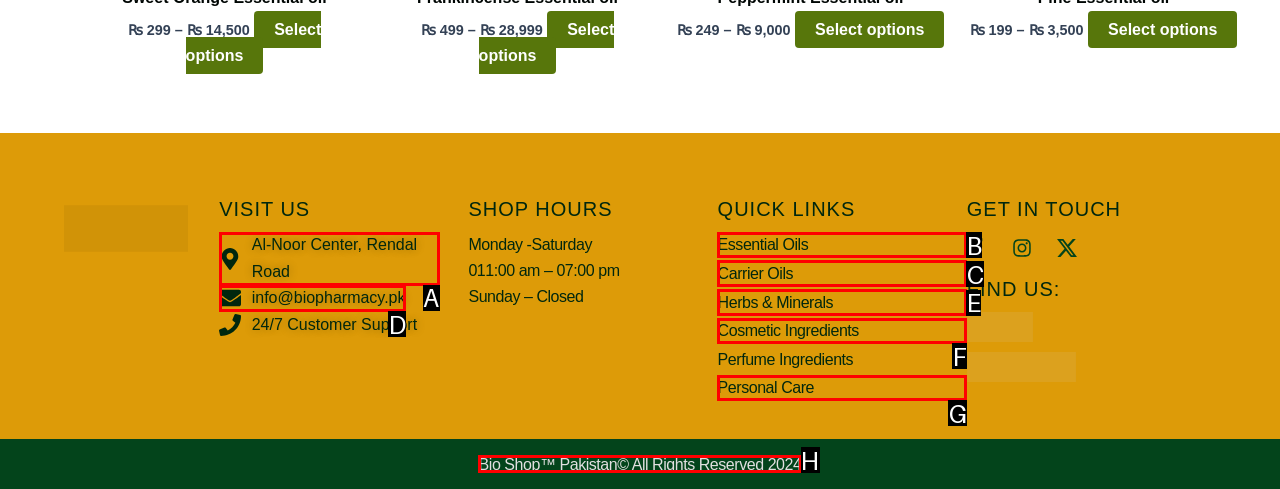Select the letter of the HTML element that best fits the description: Al-Noor Center, Rendal Road
Answer with the corresponding letter from the provided choices.

A